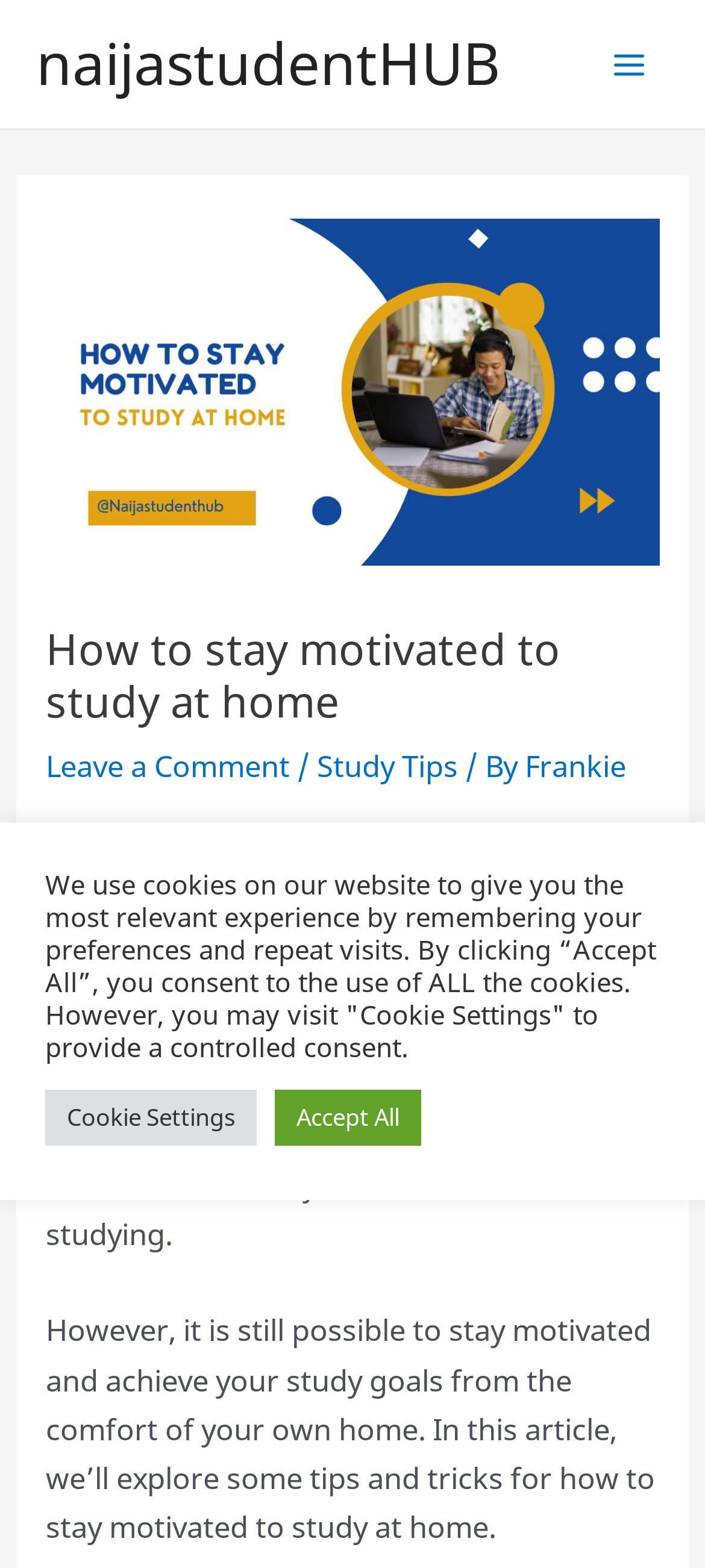What is the category of the article?
Answer the question with a thorough and detailed explanation.

The category of the article can be found by looking at the header section of the webpage, where the article title 'How to stay motivated to study at home' is located. Below the title, there is a section that shows the category of the article, which is 'Study Tips'.